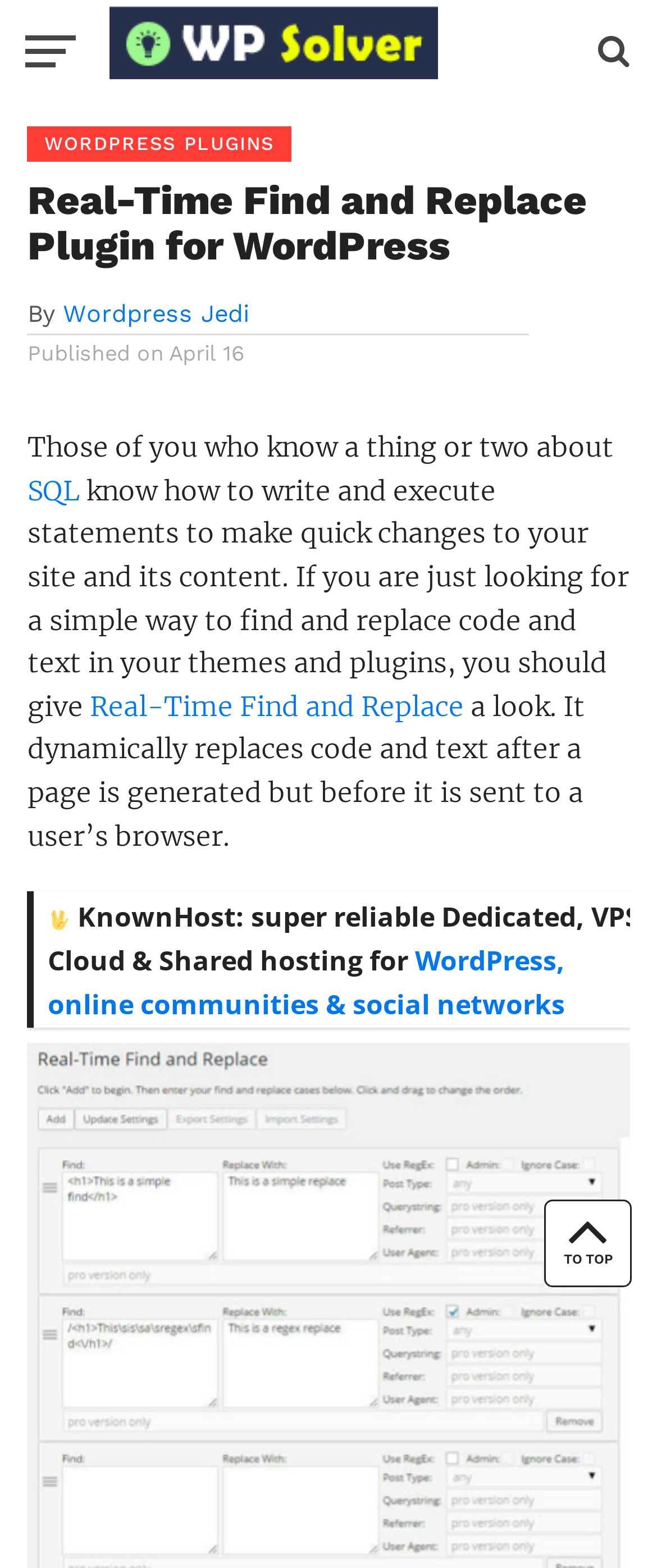What is the name of the plugin?
Using the image as a reference, give an elaborate response to the question.

I found the answer by looking at the heading 'Real-Time Find and Replace Plugin for WordPress' which is a prominent element on the webpage, indicating that it is the main topic of the page.